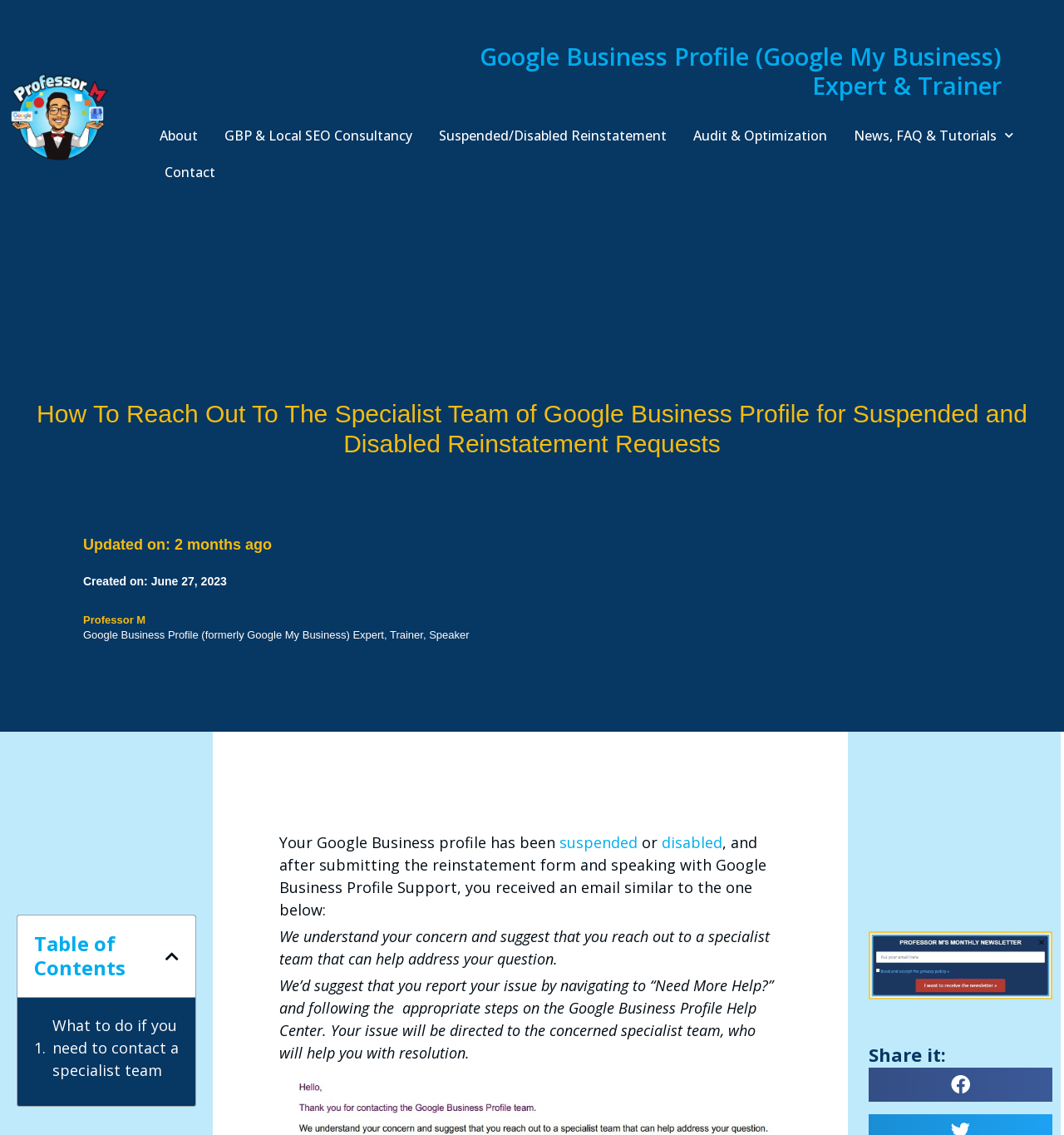Based on the image, provide a detailed and complete answer to the question: 
What is the status of the Google Business profile mentioned on the webpage?

I found the answer by reading the static text element that says 'Your Google Business profile has been suspended or disabled...'. This suggests that the Google Business profile mentioned on the webpage is either suspended or disabled.